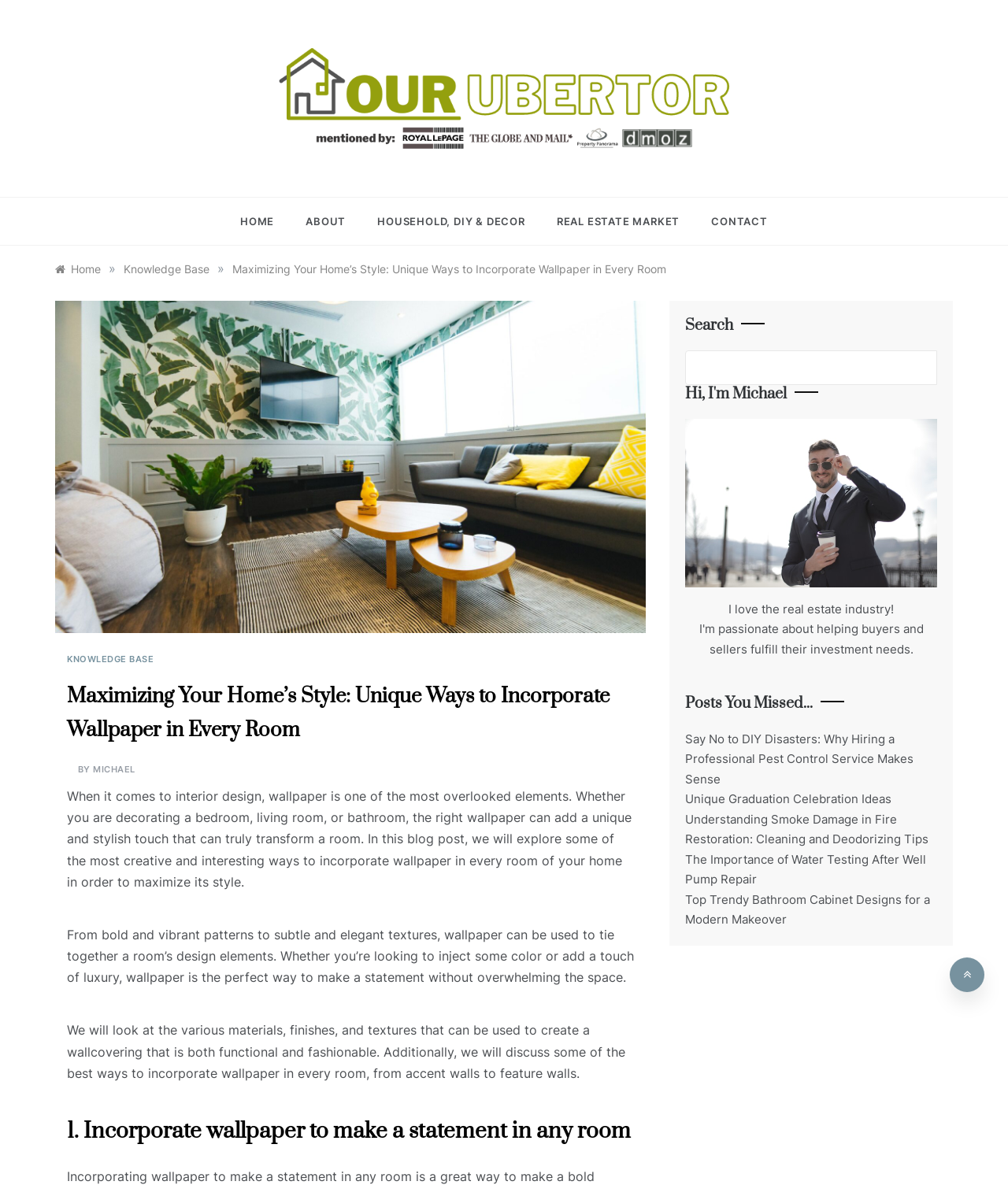Find and specify the bounding box coordinates that correspond to the clickable region for the instruction: "Check out the post 'Say No to DIY Disasters: Why Hiring a Professional Pest Control Service Makes Sense'".

[0.68, 0.617, 0.906, 0.664]